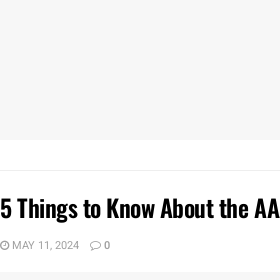Offer an in-depth caption for the image presented.

The image features the title of an article titled "5 Things to Know About the AAA Credit Cards." The date displayed below the title is May 11, 2024, indicating the publication date. The article likely discusses important information about AAA's credit card offerings, aimed at readers interested in financial products related to travel and membership benefits. The clean, modern design enhances readability, making it engaging for potential readers looking for insights on credit card options.